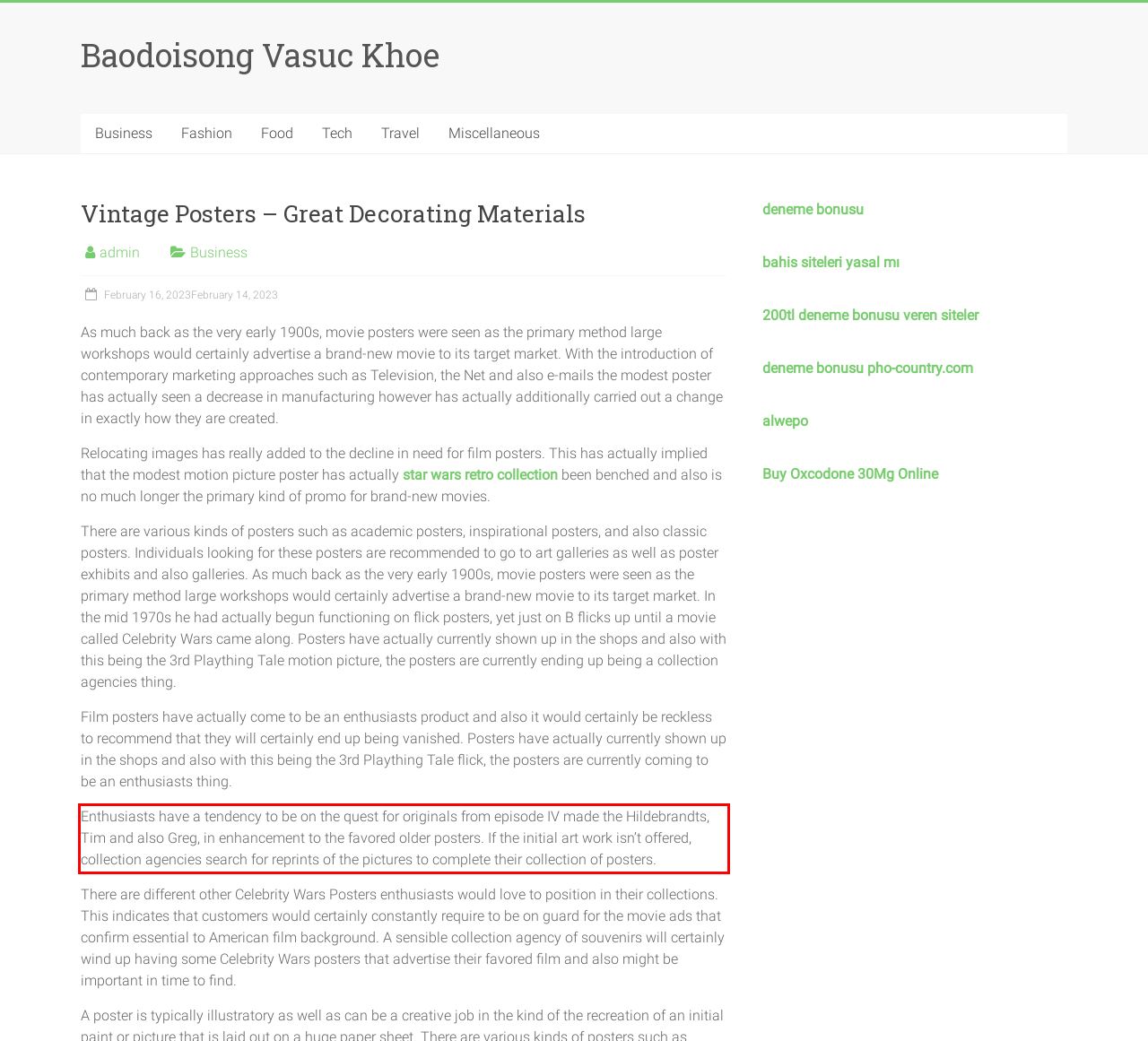You are given a screenshot with a red rectangle. Identify and extract the text within this red bounding box using OCR.

Enthusiasts have a tendency to be on the quest for originals from episode IV made the Hildebrandts, Tim and also Greg, in enhancement to the favored older posters. If the initial art work isn’t offered, collection agencies search for reprints of the pictures to complete their collection of posters.